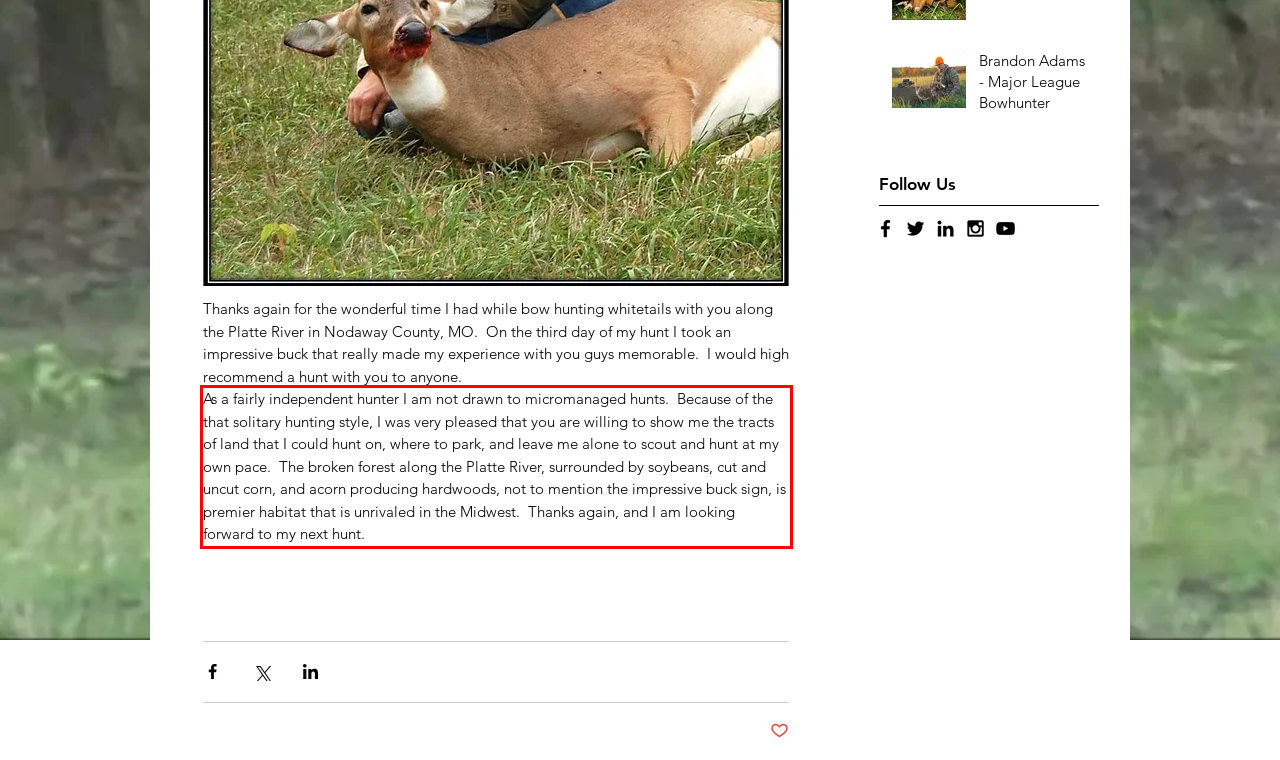Locate the red bounding box in the provided webpage screenshot and use OCR to determine the text content inside it.

As a fairly independent hunter I am not drawn to micromanaged hunts. Because of the that solitary hunting style, I was very pleased that you are willing to show me the tracts of land that I could hunt on, where to park, and leave me alone to scout and hunt at my own pace. The broken forest along the Platte River, surrounded by soybeans, cut and uncut corn, and acorn producing hardwoods, not to mention the impressive buck sign, is premier habitat that is unrivaled in the Midwest. Thanks again, and I am looking forward to my next hunt.